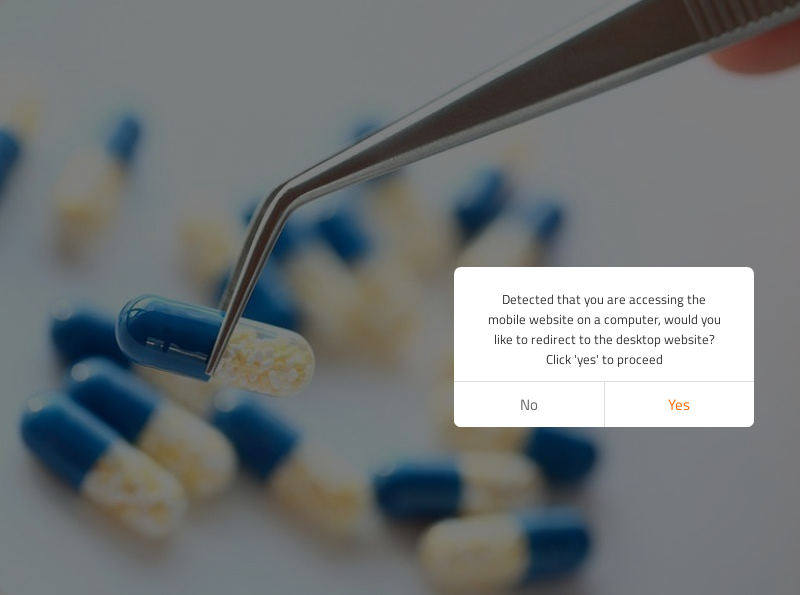What is the background of the scene?
With the help of the image, please provide a detailed response to the question.

The scene is set against a blurred surface, which is intentionally out of focus to emphasize the focus on the capsule being picked up by the hand holding the tweezers.